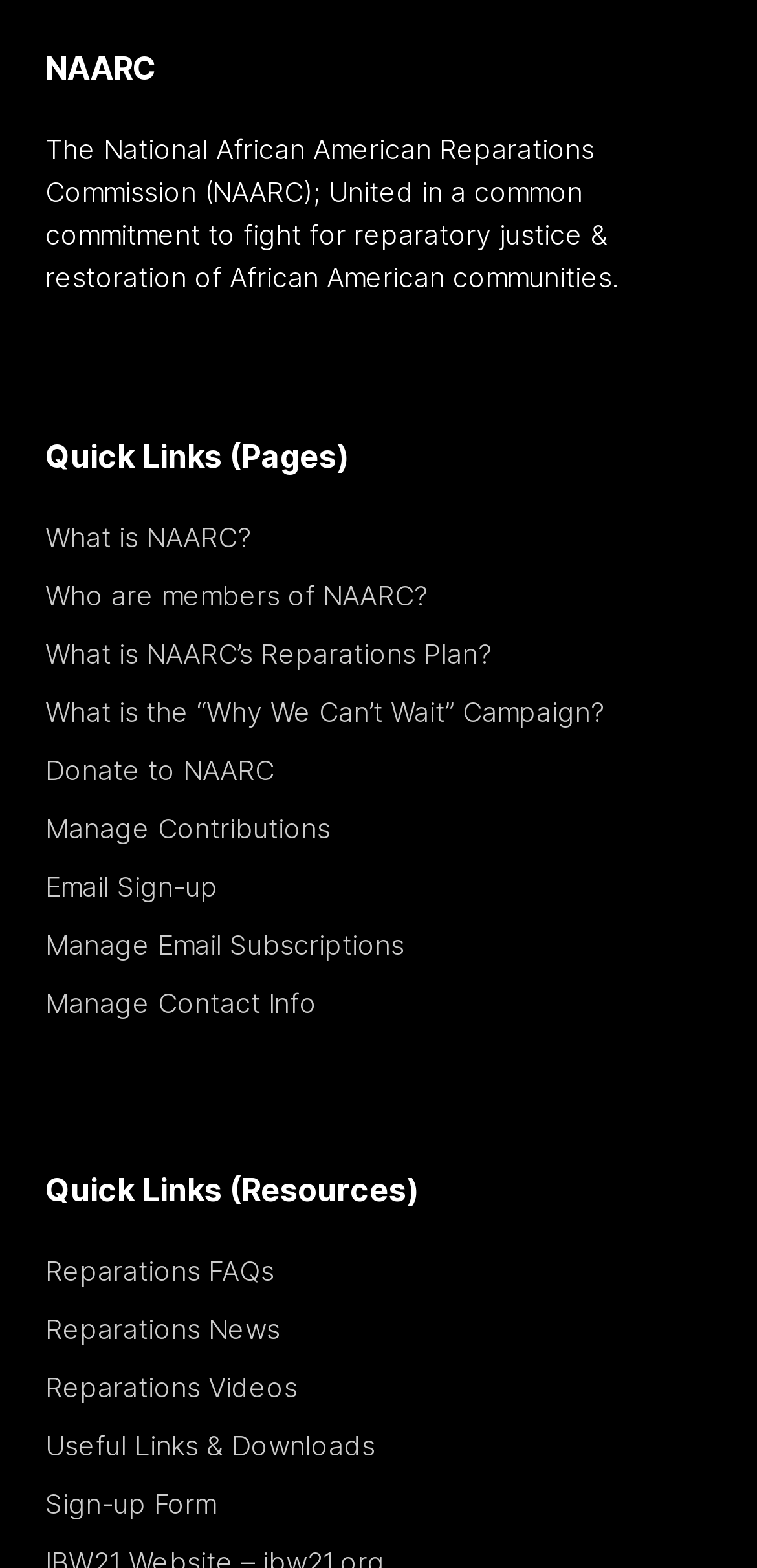What is the last link available under 'Quick Links (Resources)'?
Please use the image to deliver a detailed and complete answer.

The last link under 'Quick Links (Resources)' can be found by looking at the link elements that follow the 'Quick Links (Resources)' heading. The last link is 'Sign-up Form', which is the 7th link in the 'Resources' section.